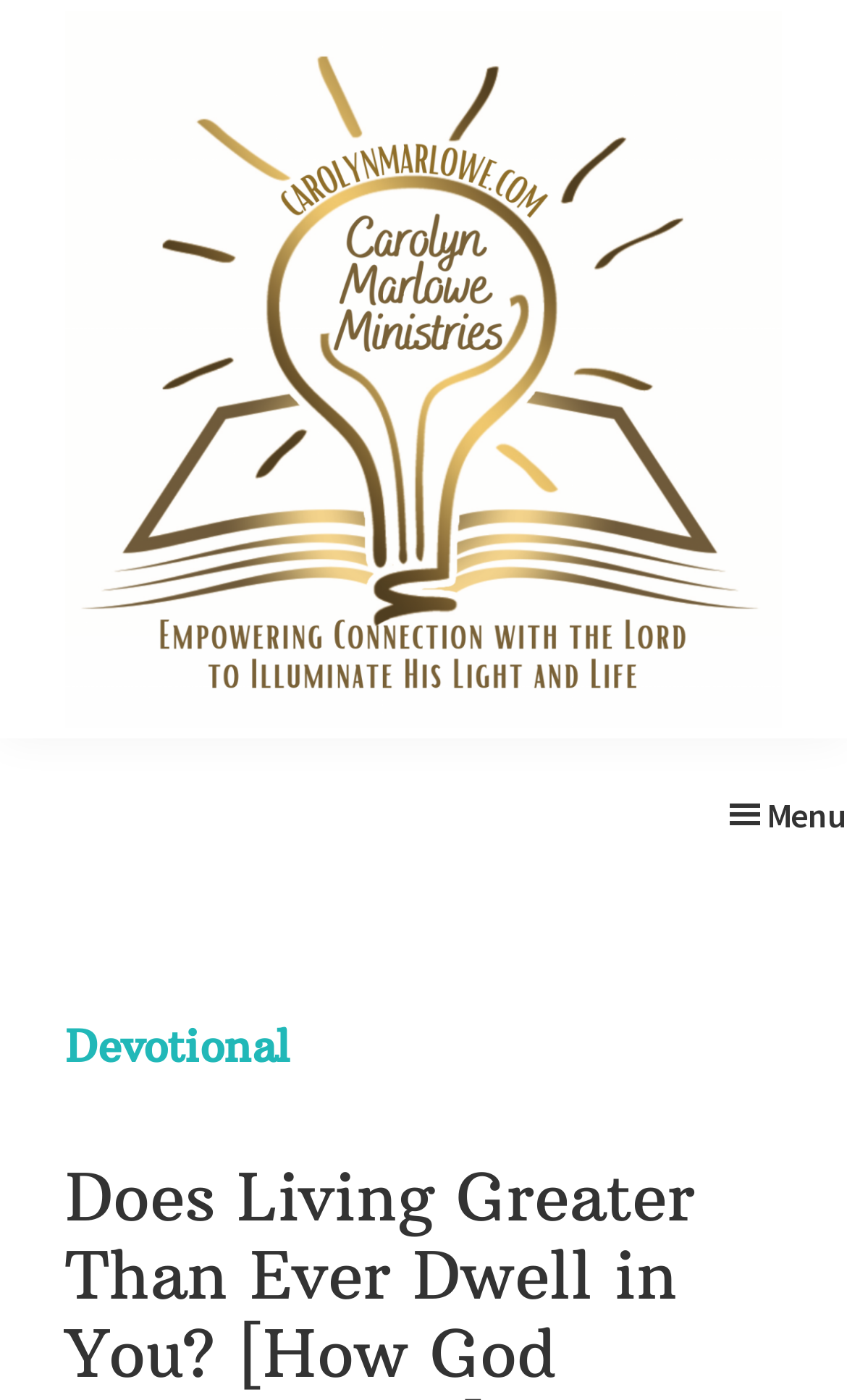Provide the bounding box for the UI element matching this description: "parent_node: Carolyn Marlowe Ministries".

[0.077, 0.012, 0.923, 0.048]